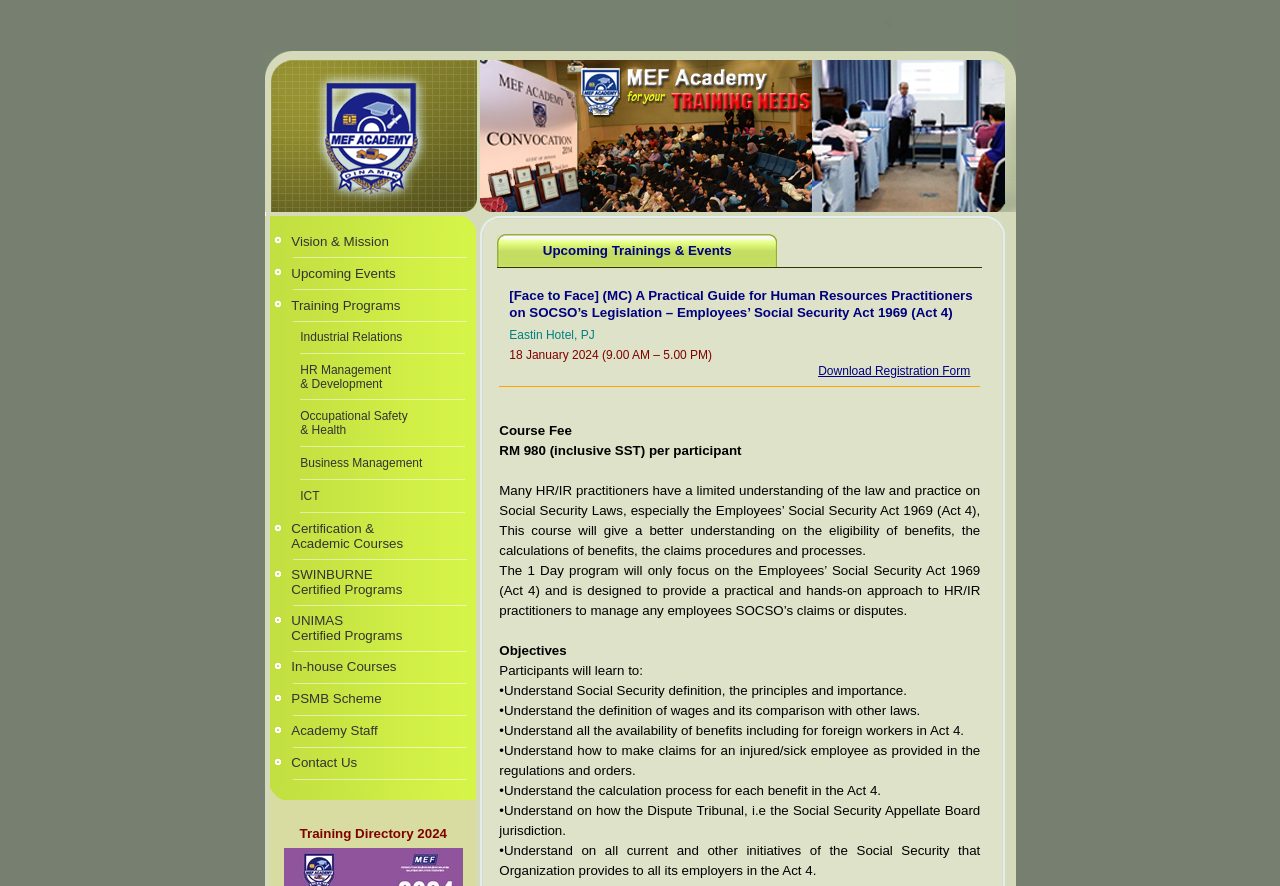Pinpoint the bounding box coordinates of the clickable element needed to complete the instruction: "Learn about Industrial Relations". The coordinates should be provided as four float numbers between 0 and 1: [left, top, right, bottom].

[0.235, 0.372, 0.314, 0.388]